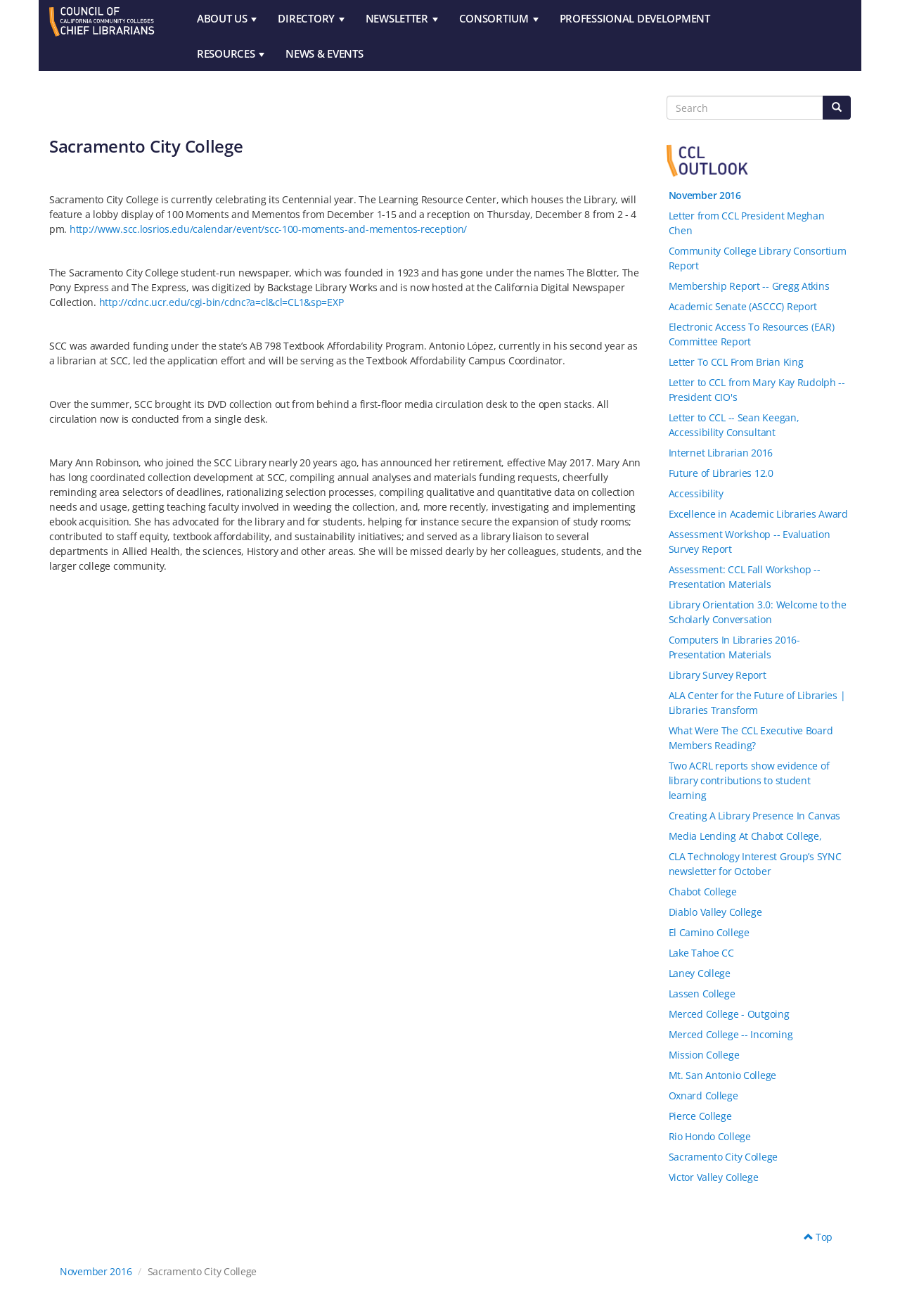How many links are there in the top navigation bar?
From the screenshot, provide a brief answer in one word or phrase.

6